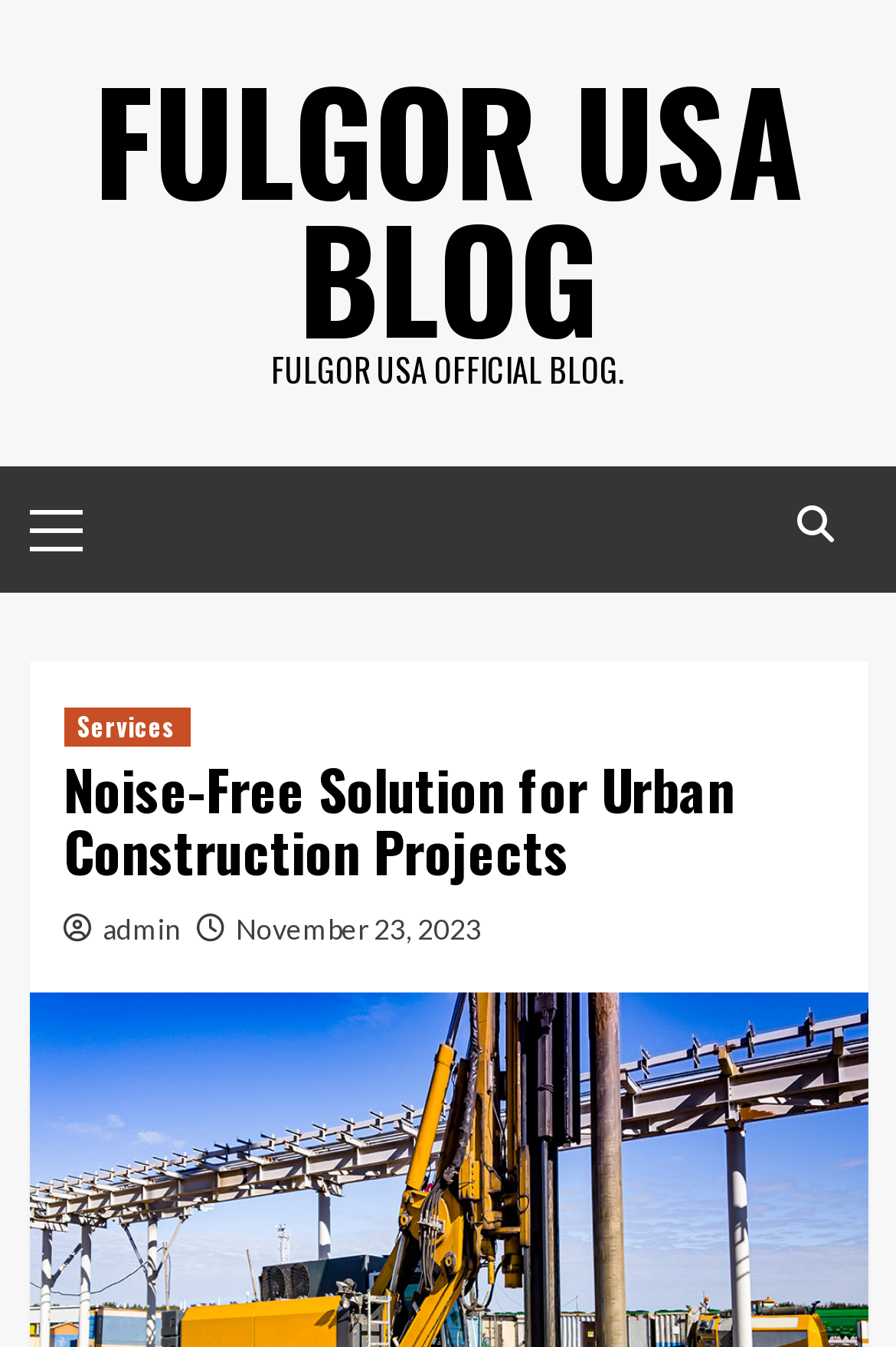Please specify the bounding box coordinates in the format (top-left x, top-left y, bottom-right x, bottom-right y), with all values as floating point numbers between 0 and 1. Identify the bounding box of the UI element described by: admin

[0.114, 0.677, 0.201, 0.703]